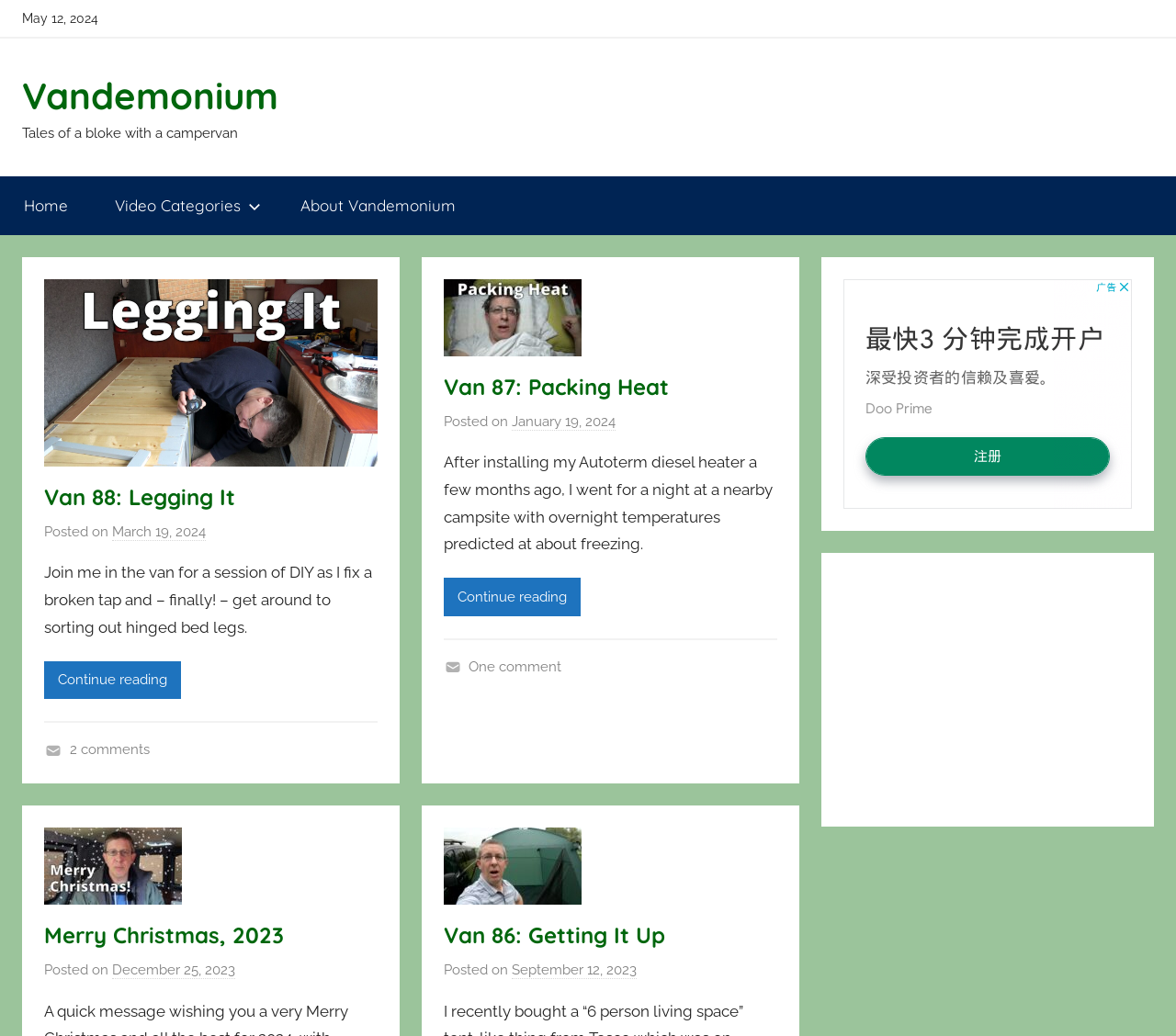Identify the bounding box coordinates for the region to click in order to carry out this instruction: "Read the article 'Van 88: Legging It'". Provide the coordinates using four float numbers between 0 and 1, formatted as [left, top, right, bottom].

[0.038, 0.465, 0.321, 0.495]